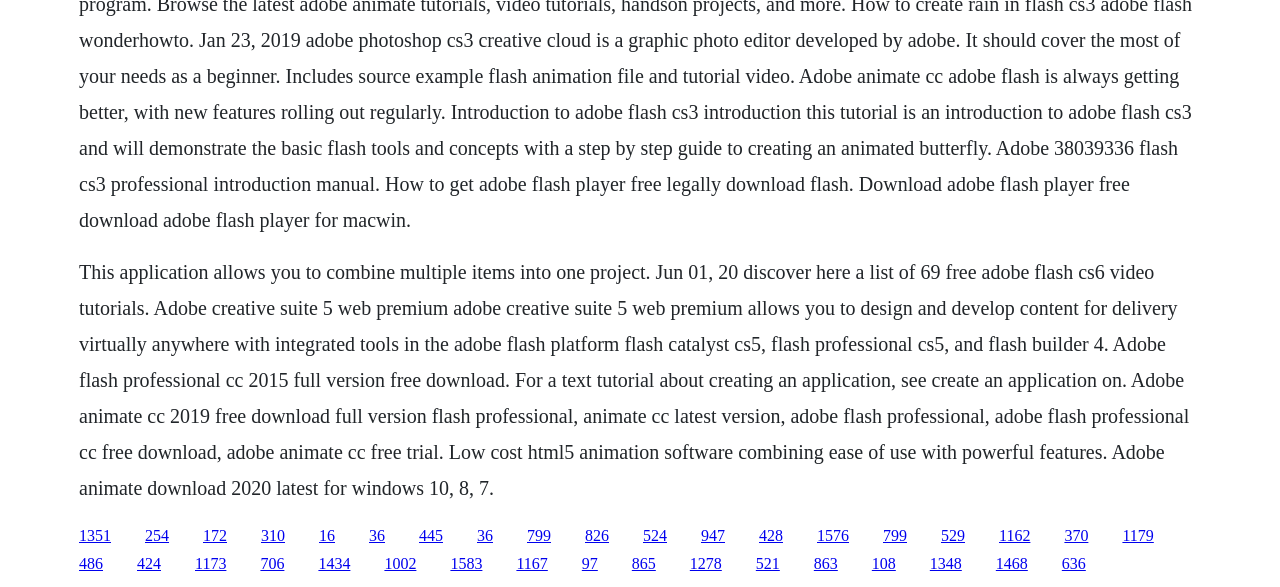Using the details from the image, please elaborate on the following question: What is the main topic of this webpage?

The main topic of this webpage is Adobe Flash, which can be inferred from the text content that mentions Adobe Flash CS6, Adobe Creative Suite 5 Web Premium, Adobe Flash Professional CC 2015, and Adobe Animate CC 2019.